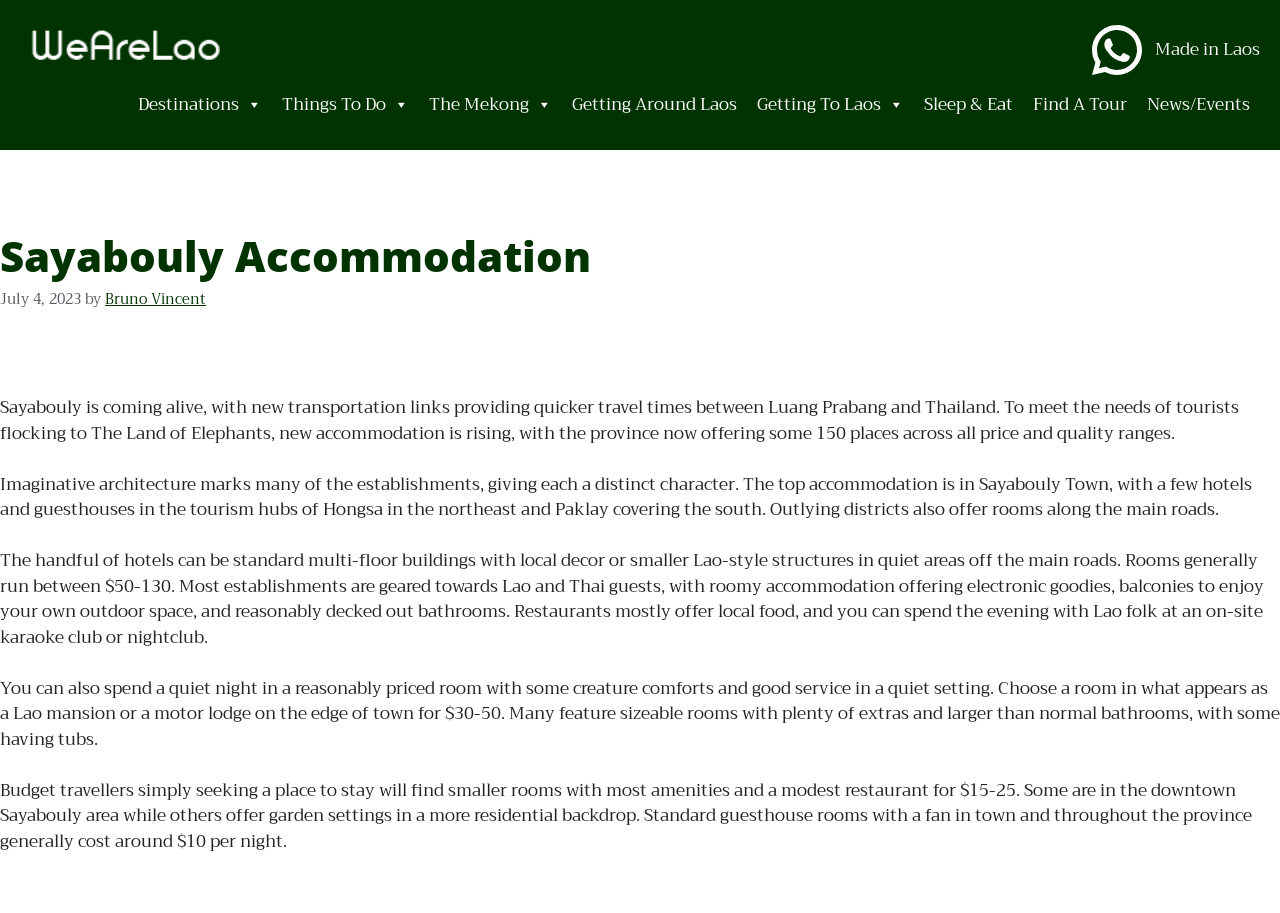Please specify the bounding box coordinates of the clickable section necessary to execute the following command: "Explore Destinations".

[0.1, 0.088, 0.212, 0.142]